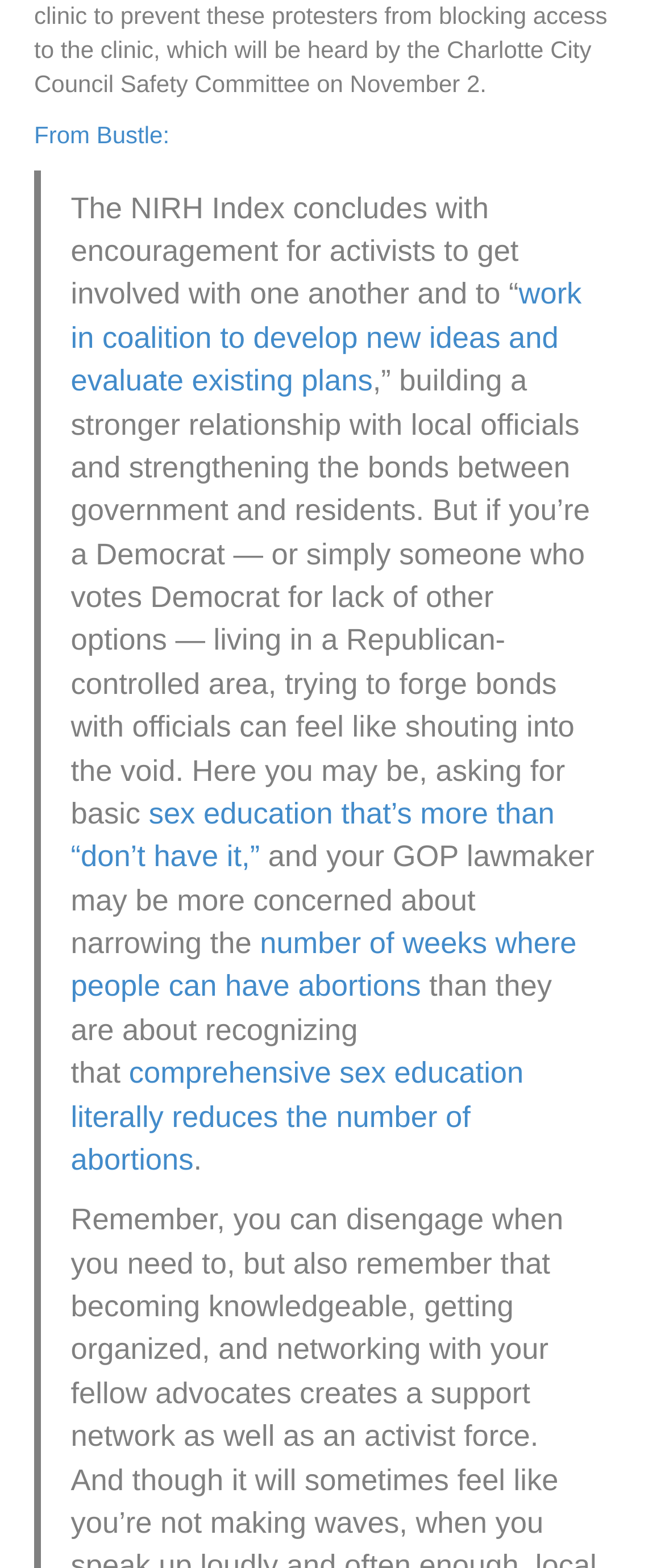Respond to the following question with a brief word or phrase:
What is the concern of GOP lawmakers?

Narrowing abortion weeks